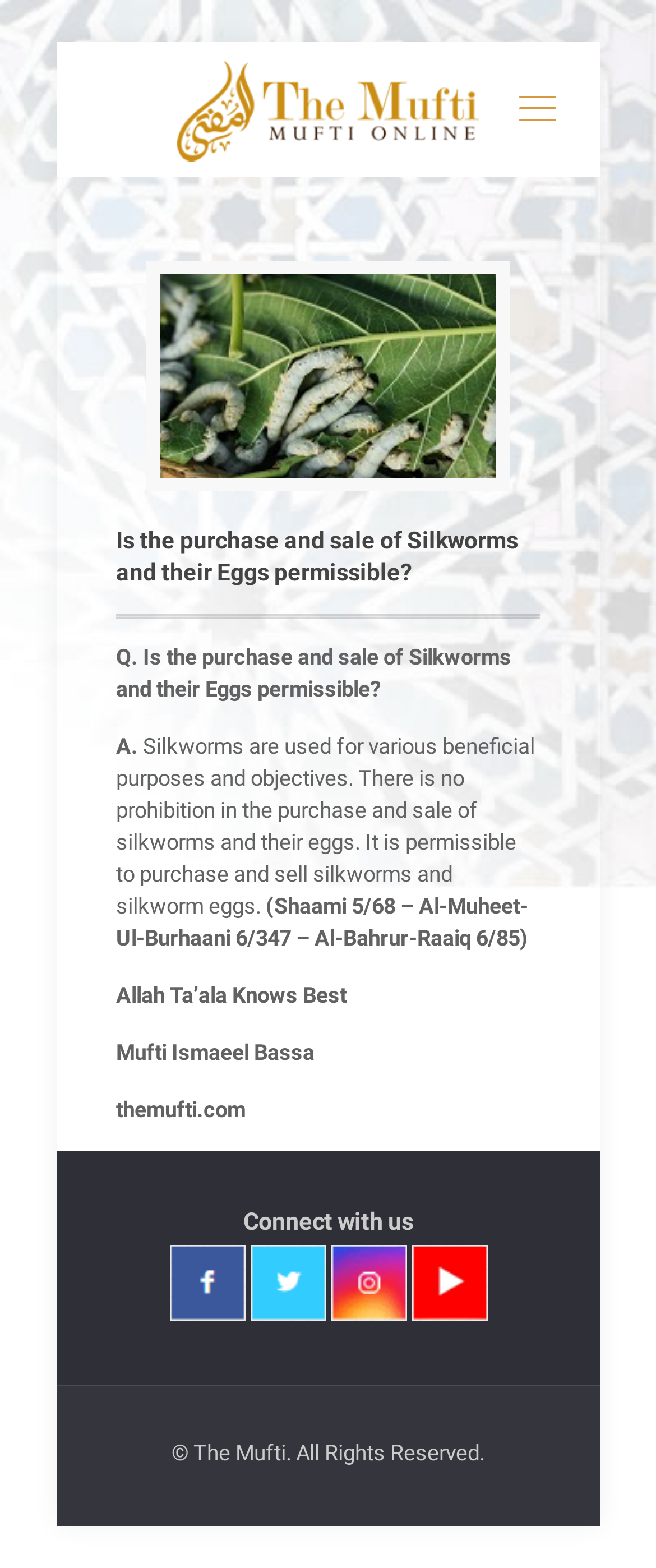Who is the author of the article?
Using the details from the image, give an elaborate explanation to answer the question.

The author of the article can be found at the bottom of the webpage, where it says 'Mufti Ismaeel Bassa' below the answer to the question.